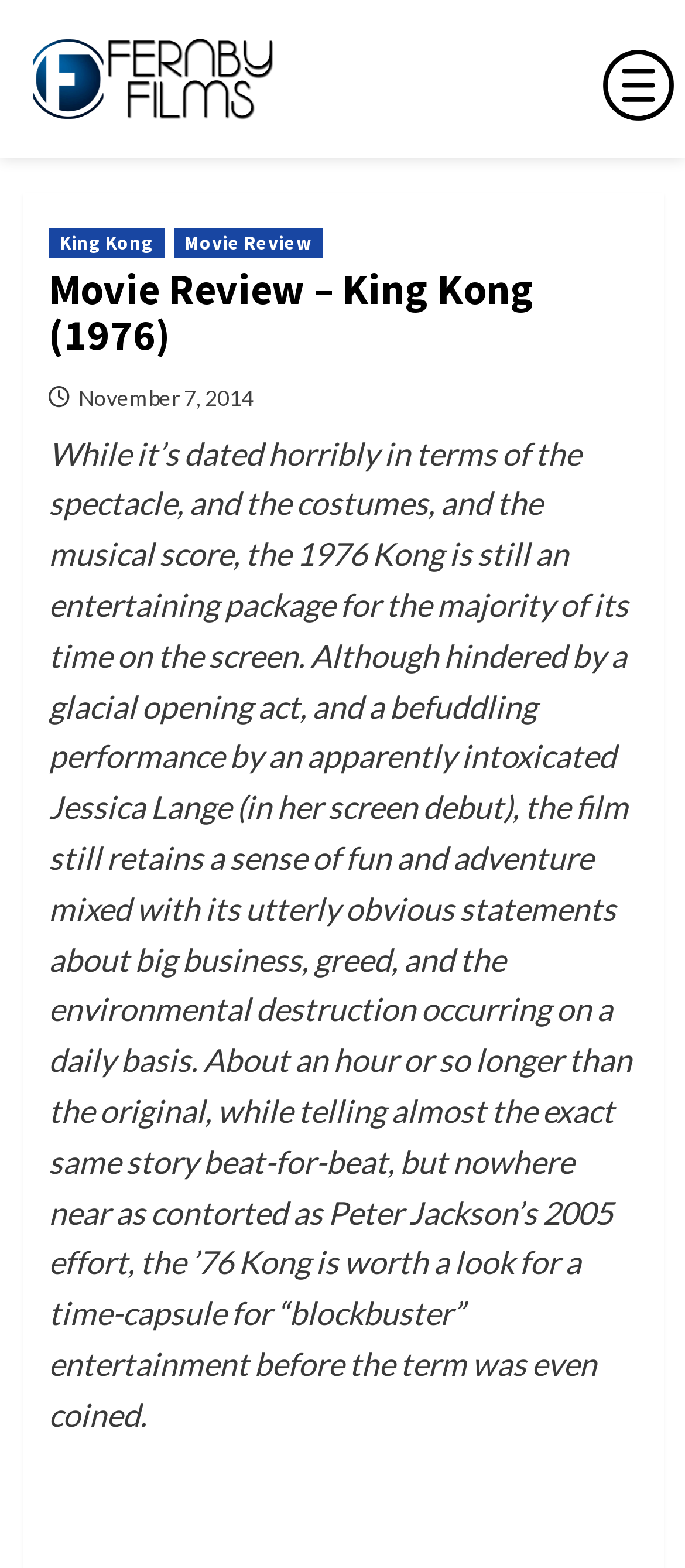Create an in-depth description of the webpage, covering main sections.

The webpage is a movie review of the 1976 film "King Kong". At the top, there is a header section that spans almost the entire width of the page, containing three links: "King Kong", "Movie Review", and "November 7, 2014". Below the header, there is a main heading that reads "Movie Review – King Kong (1976)".

To the left of the header, there is a logo header menu, which is an image accompanied by a link with the same name. The logo is positioned near the top-left corner of the page. On the opposite side, near the top-right corner, there is a right menu icon, which is also an image.

The main content of the webpage is a lengthy review of the movie, which occupies most of the page's vertical space. The review text is divided into several paragraphs, discussing the film's entertainment value, its dated aspects, and its themes. The text is positioned below the header and main heading, spanning almost the entire width of the page.

In total, there are five links and three images on the webpage. The links are scattered throughout the header and main content sections, while the images are confined to the logo header menu and right menu icon.